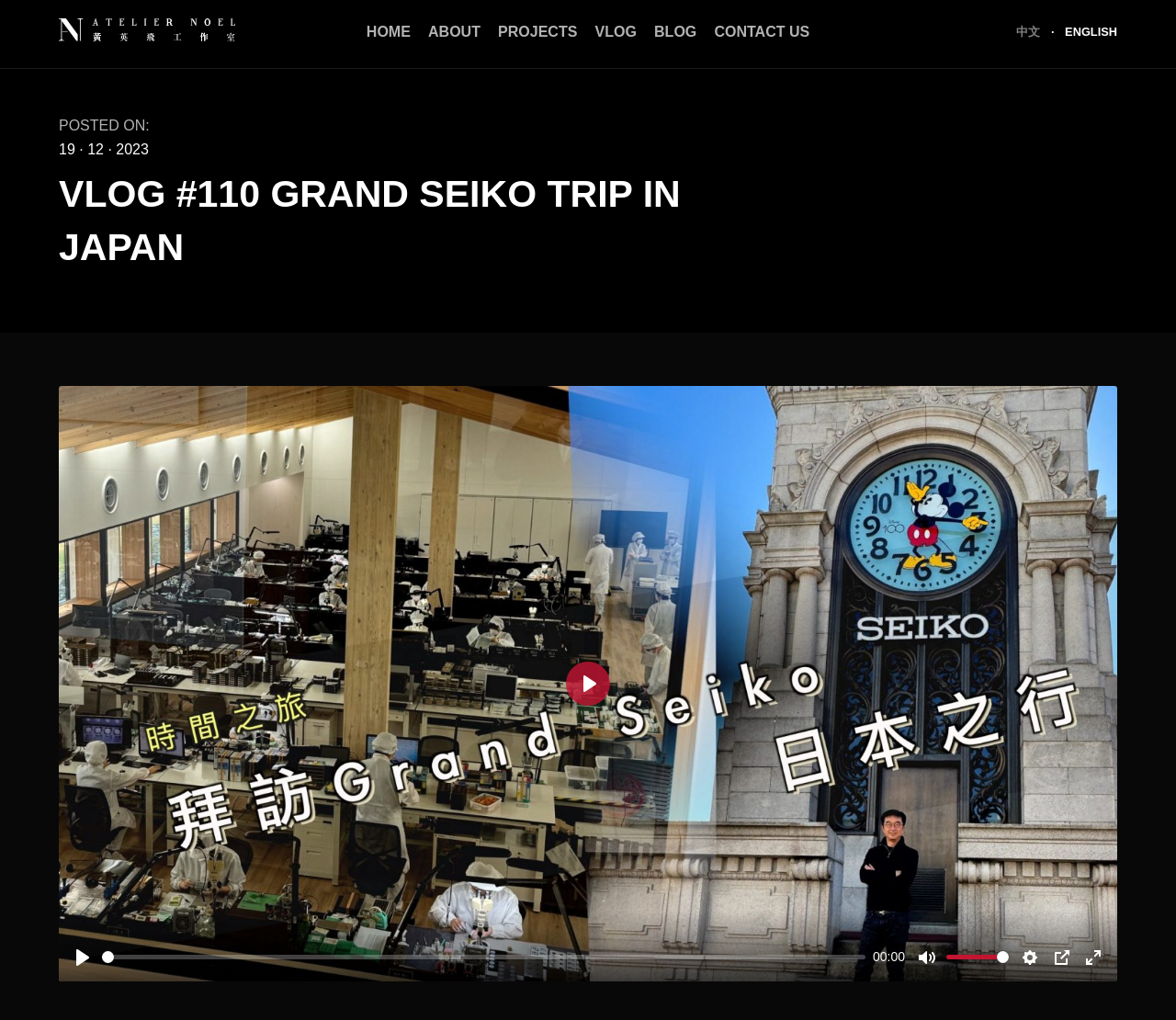Determine the bounding box coordinates for the clickable element required to fulfill the instruction: "Click the Atelier Noel logo". Provide the coordinates as four float numbers between 0 and 1, i.e., [left, top, right, bottom].

[0.05, 0.017, 0.2, 0.042]